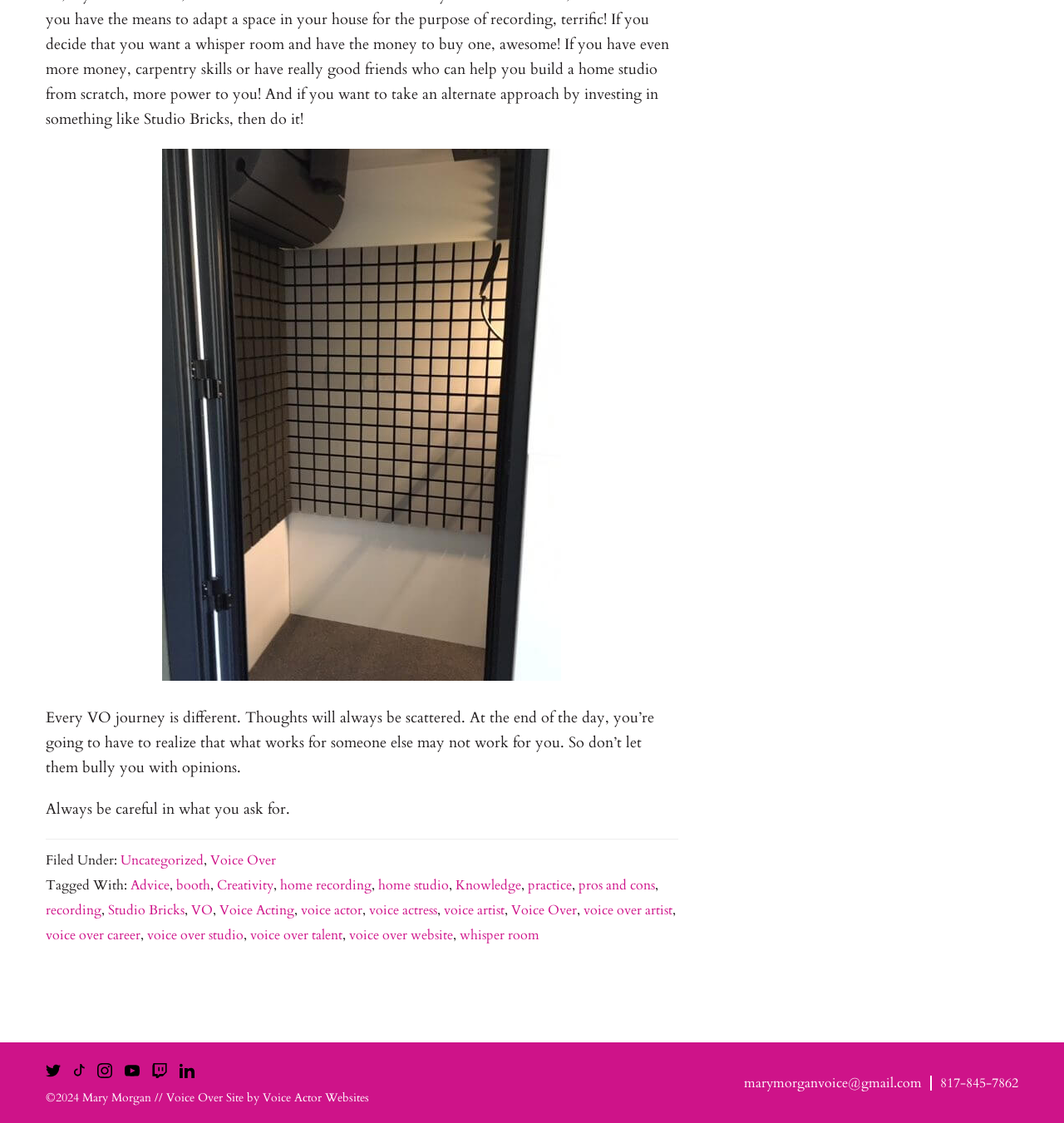What is the name of the website designer?
Please give a detailed and elaborate answer to the question.

The website is designed by 'Voice Actor Websites', as credited at the bottom of the webpage with the text 'Voice Over Site by Voice Actor Websites'.